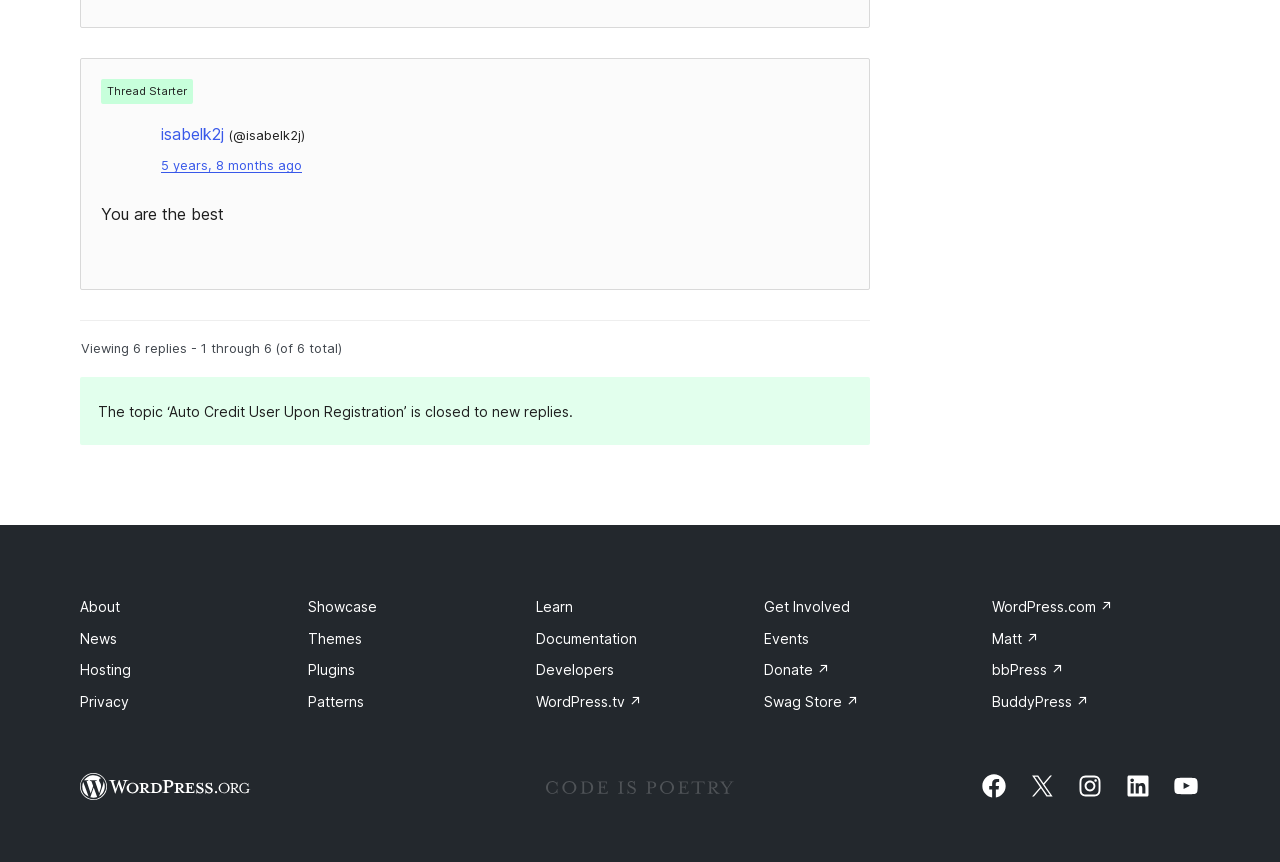What is the text of the first reply?
Refer to the screenshot and respond with a concise word or phrase.

You are the best